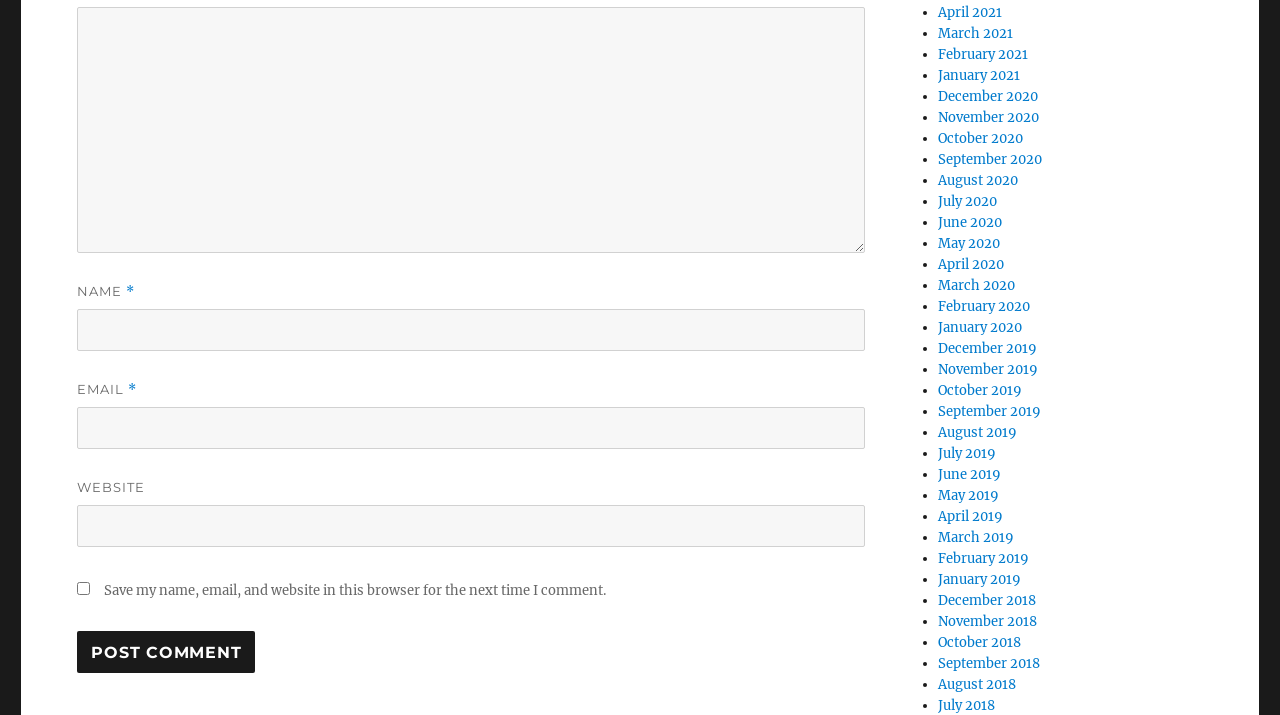Find the bounding box coordinates of the area to click in order to follow the instruction: "Post a comment".

[0.06, 0.883, 0.199, 0.942]